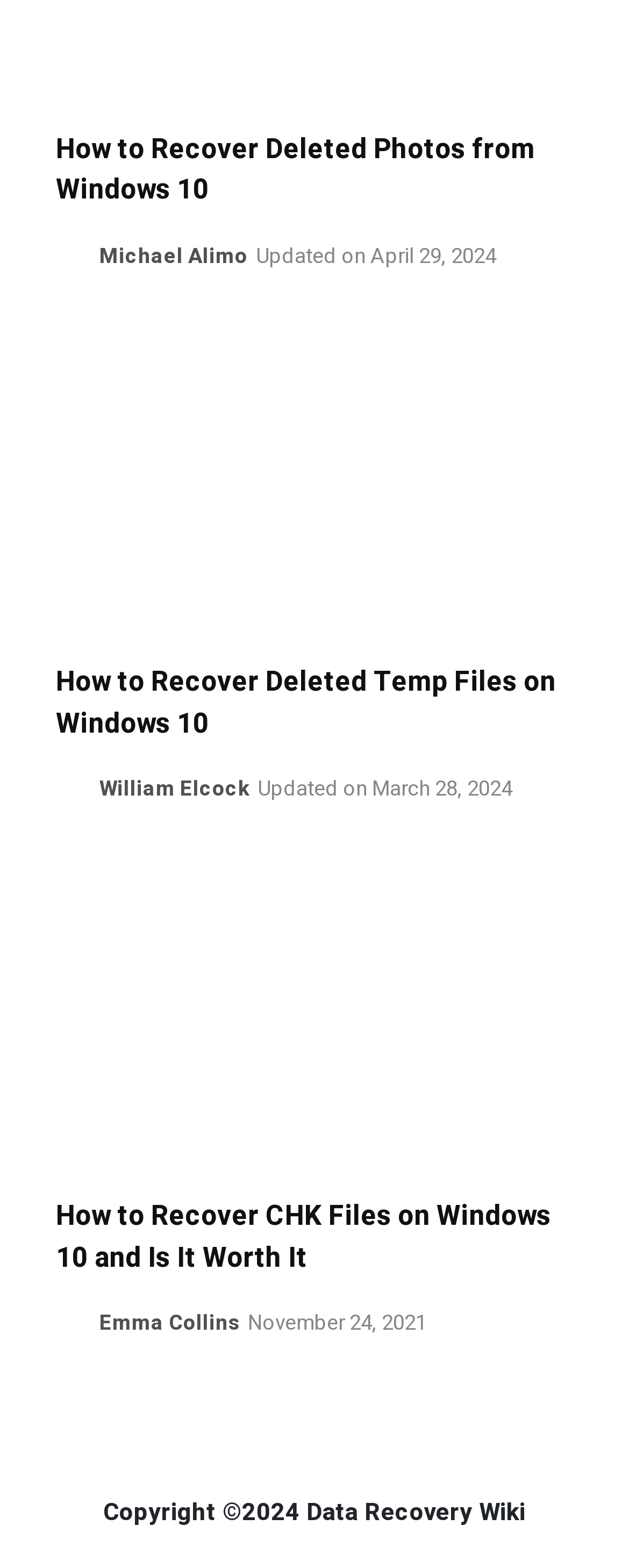Find the bounding box coordinates of the element to click in order to complete the given instruction: "Check 'Copyright ©2024 Data Recovery Wiki'."

[0.164, 0.953, 0.836, 0.976]